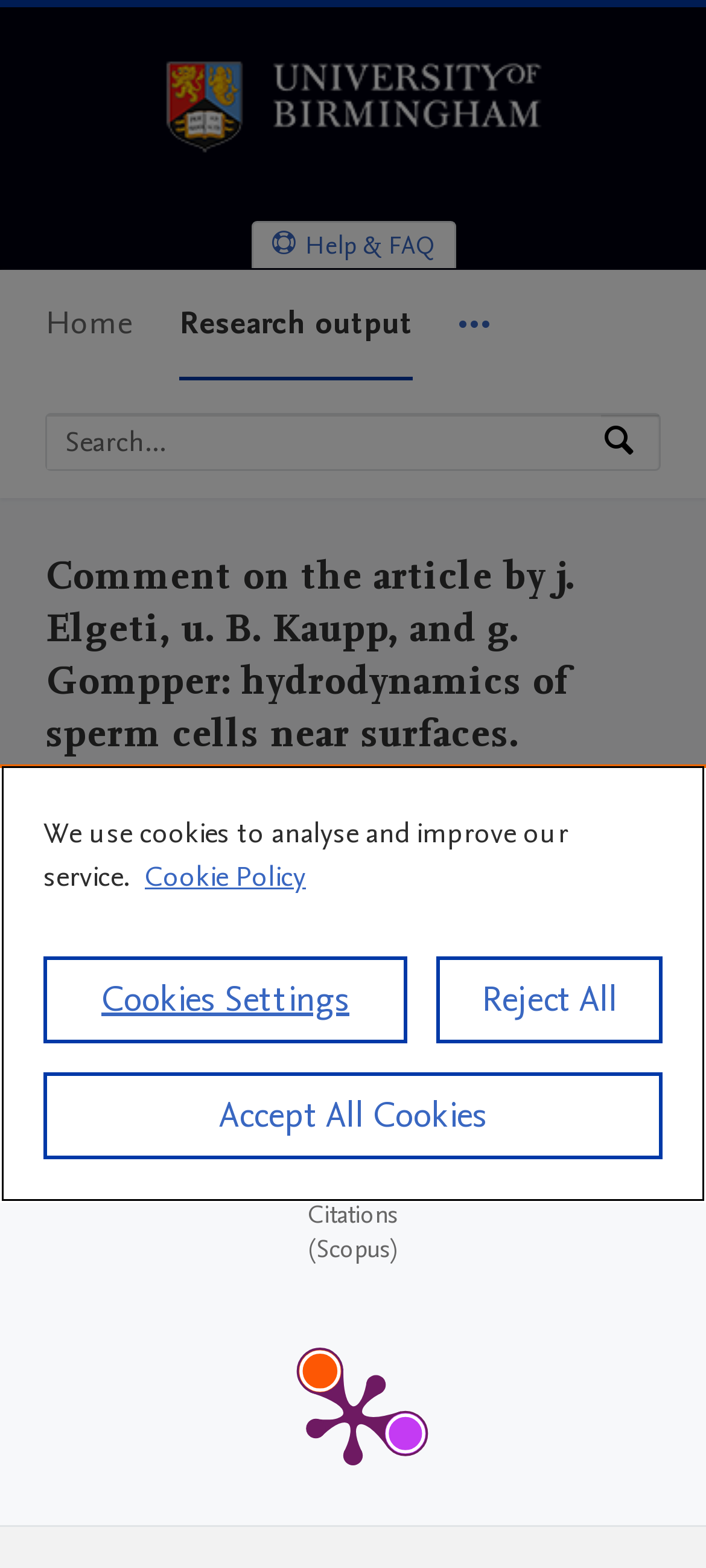Please give a one-word or short phrase response to the following question: 
What is the purpose of the search box?

Search by expertise, name or affiliation